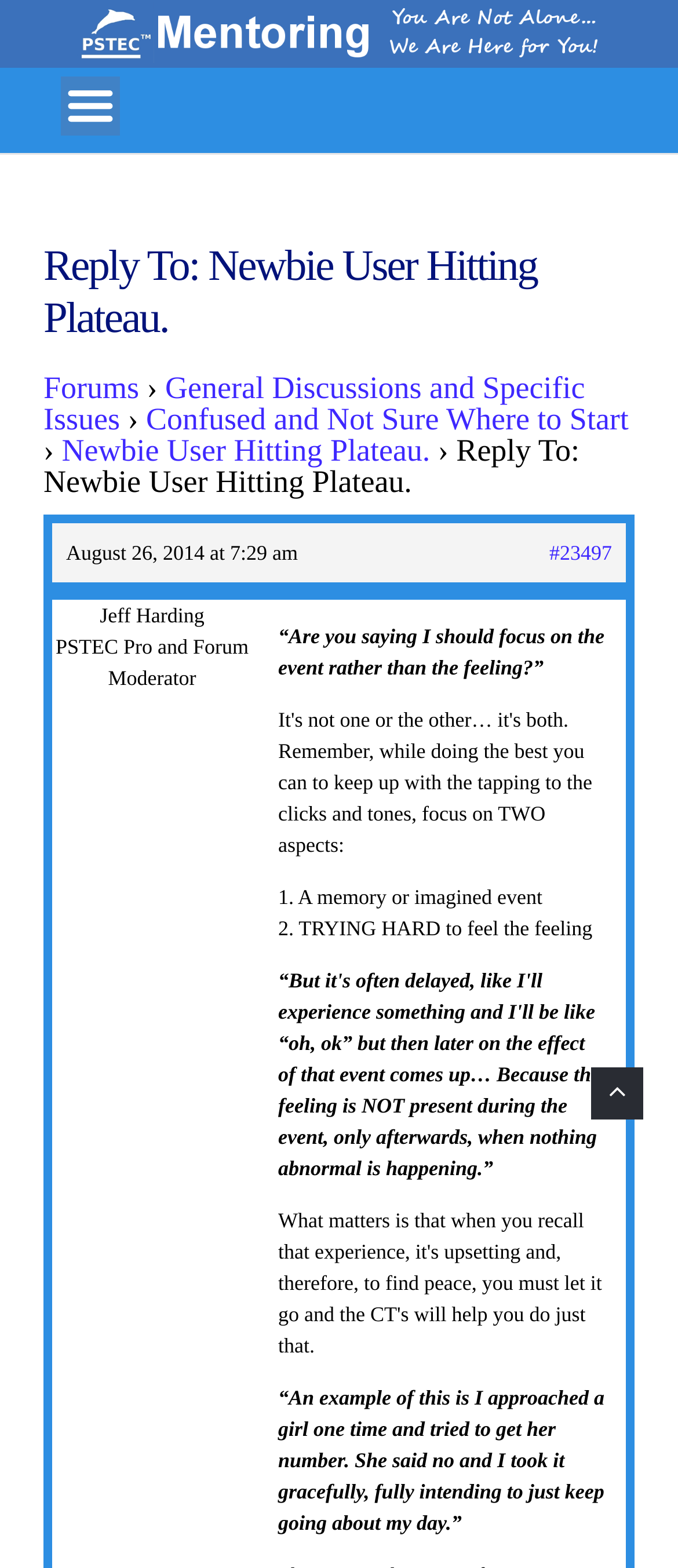Answer the question below with a single word or a brief phrase: 
How many steps are mentioned in the post?

2